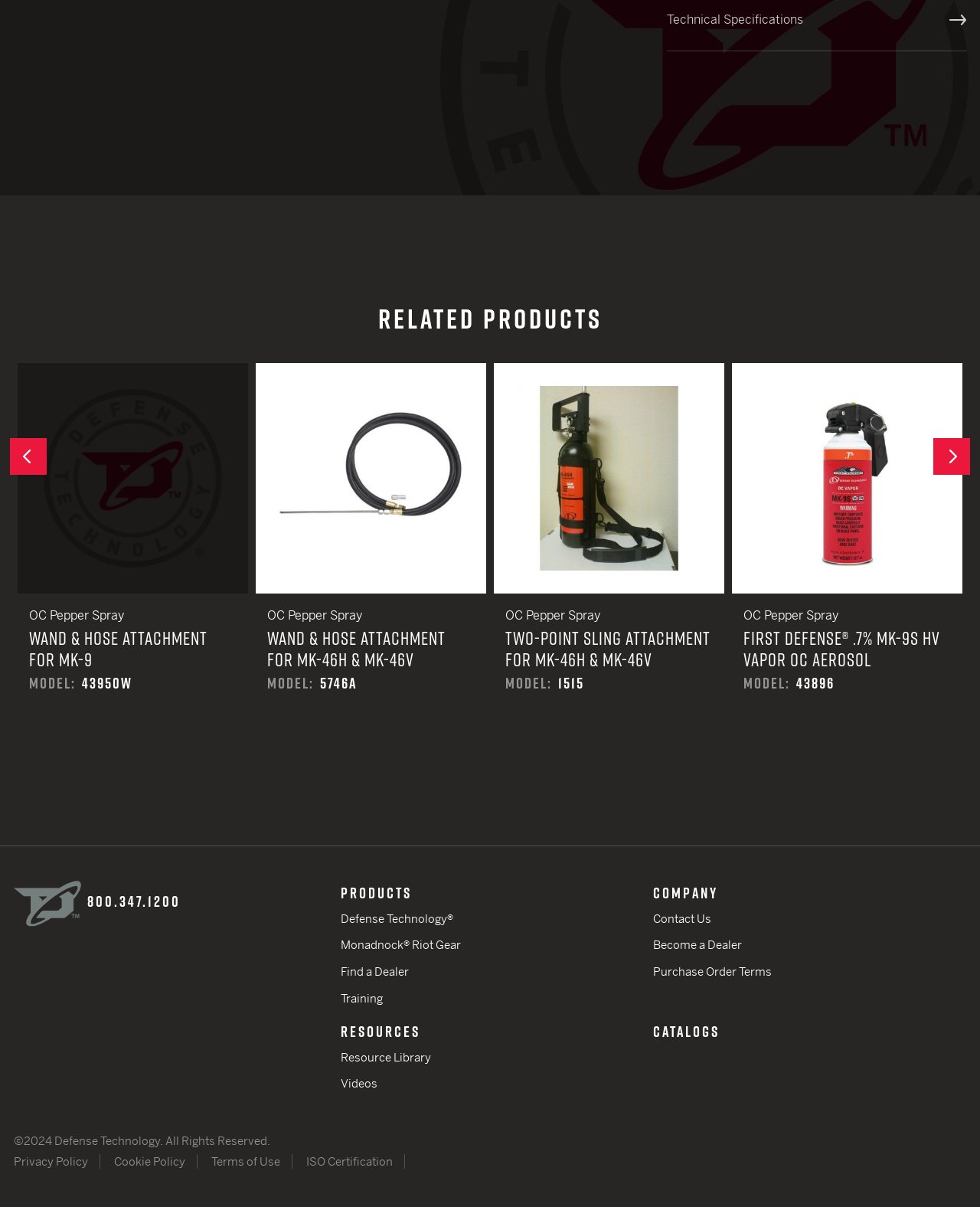Please indicate the bounding box coordinates of the element's region to be clicked to achieve the instruction: "Click the 'Find a Dealer' link". Provide the coordinates as four float numbers between 0 and 1, i.e., [left, top, right, bottom].

[0.347, 0.797, 0.667, 0.814]